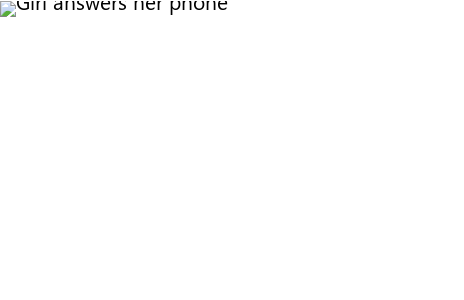Generate a descriptive account of all visible items and actions in the image.

The image depicts a girl engaged in the act of answering her phone, capturing a moment of connection and communication. Her expression conveys attentiveness as she responds to a call, illustrating the integral role of mobile devices in modern interactions. This visual accompanies the content about the Nokia Ringtone Maker, highlighting its relevance to users who appreciate personalizing their mobile experience. The scene emphasizes the convenience and immediacy of technology, reflecting contemporary lifestyle choices.